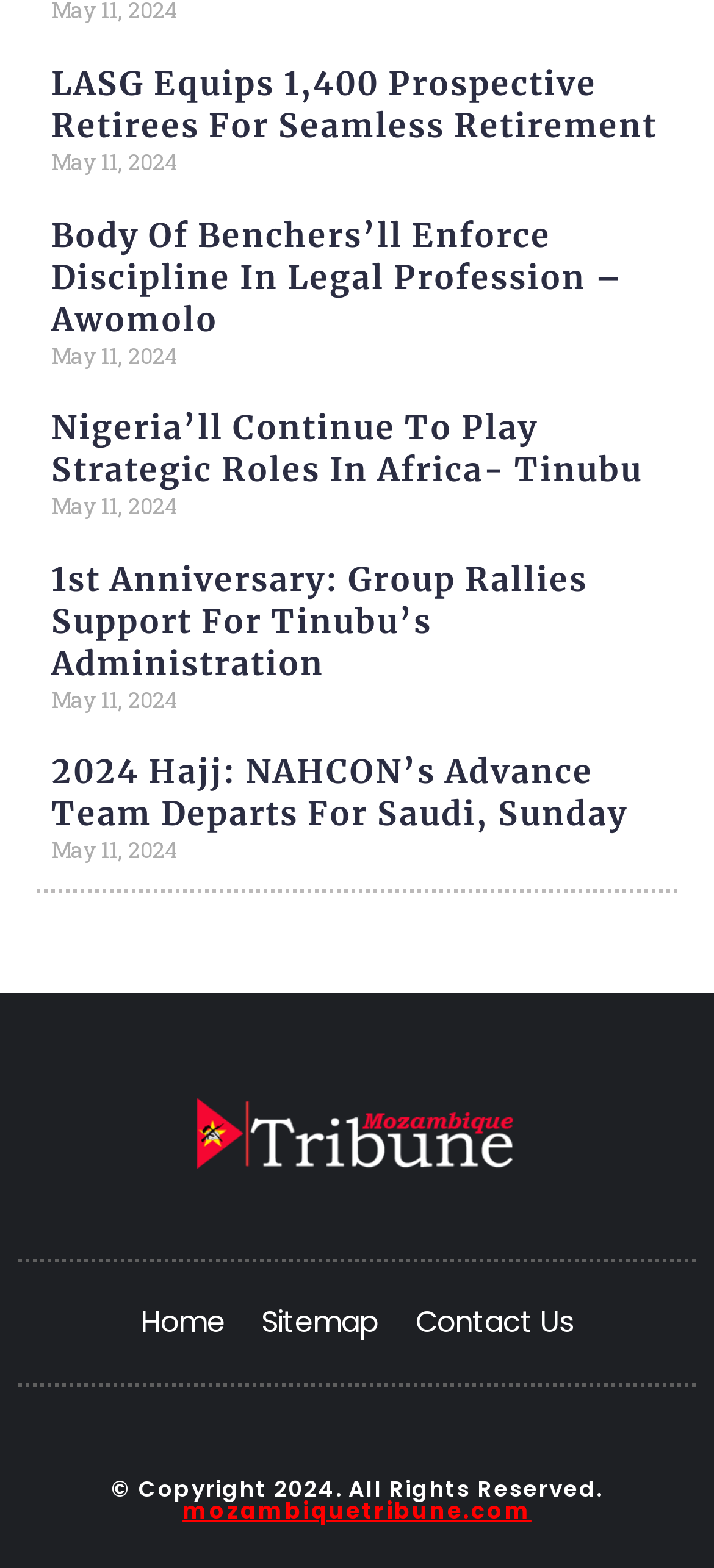Respond with a single word or phrase to the following question: How many links are at the bottom of the webpage?

4